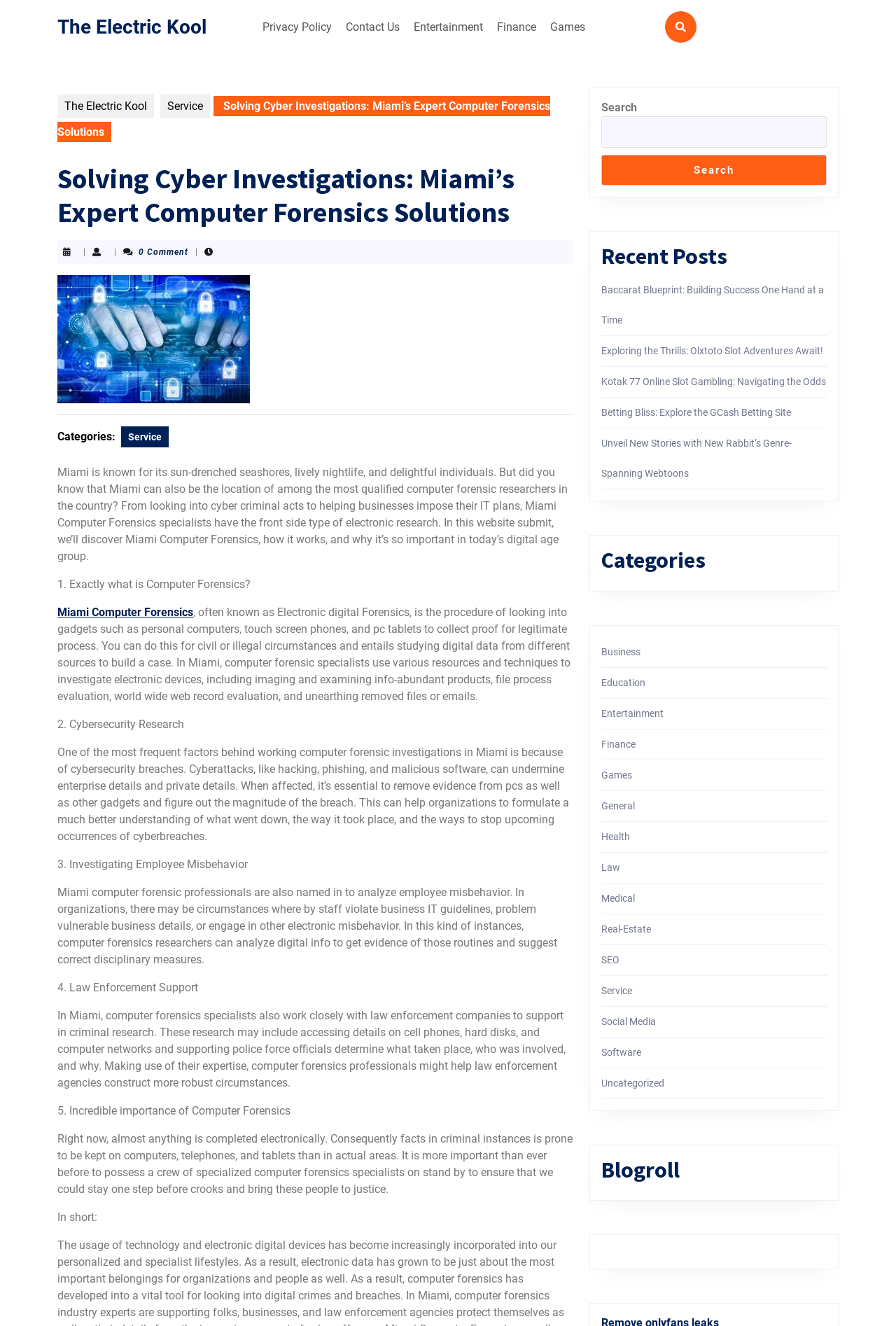What is the role of computer forensic specialists in law enforcement?
Using the image as a reference, give a one-word or short phrase answer.

To support criminal investigations